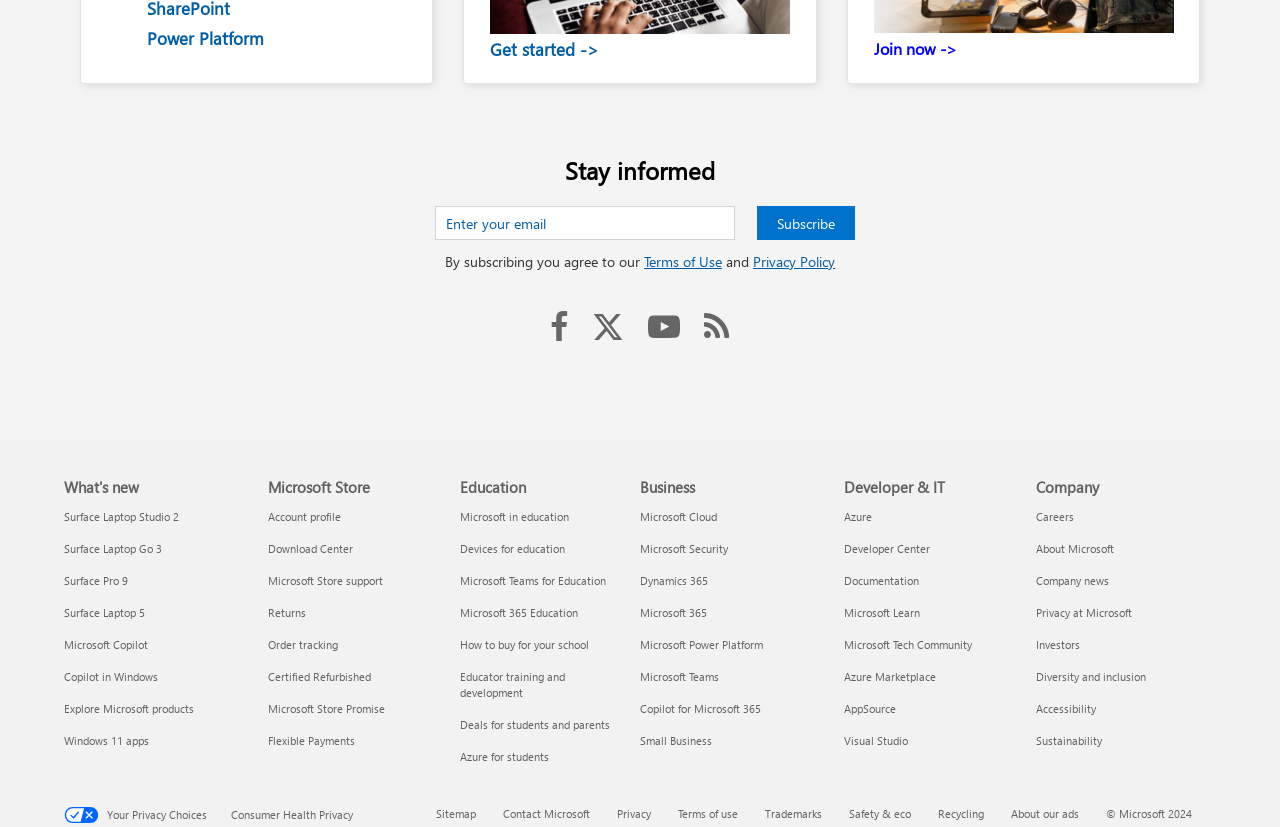How many navigation sections are there?
Answer with a single word or phrase by referring to the visual content.

4